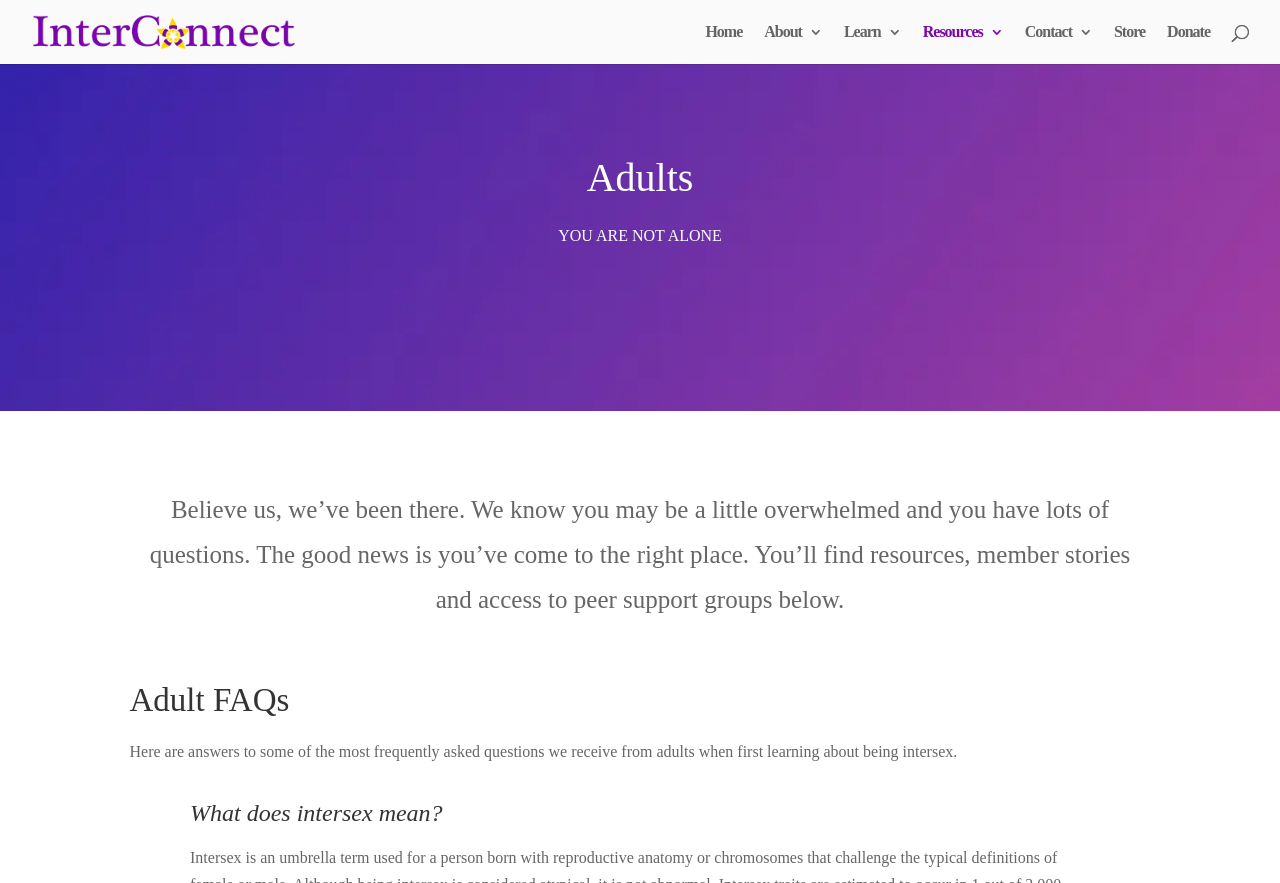Determine the bounding box coordinates of the clickable region to execute the instruction: "go to InterConnect Support homepage". The coordinates should be four float numbers between 0 and 1, denoted as [left, top, right, bottom].

[0.027, 0.025, 0.269, 0.044]